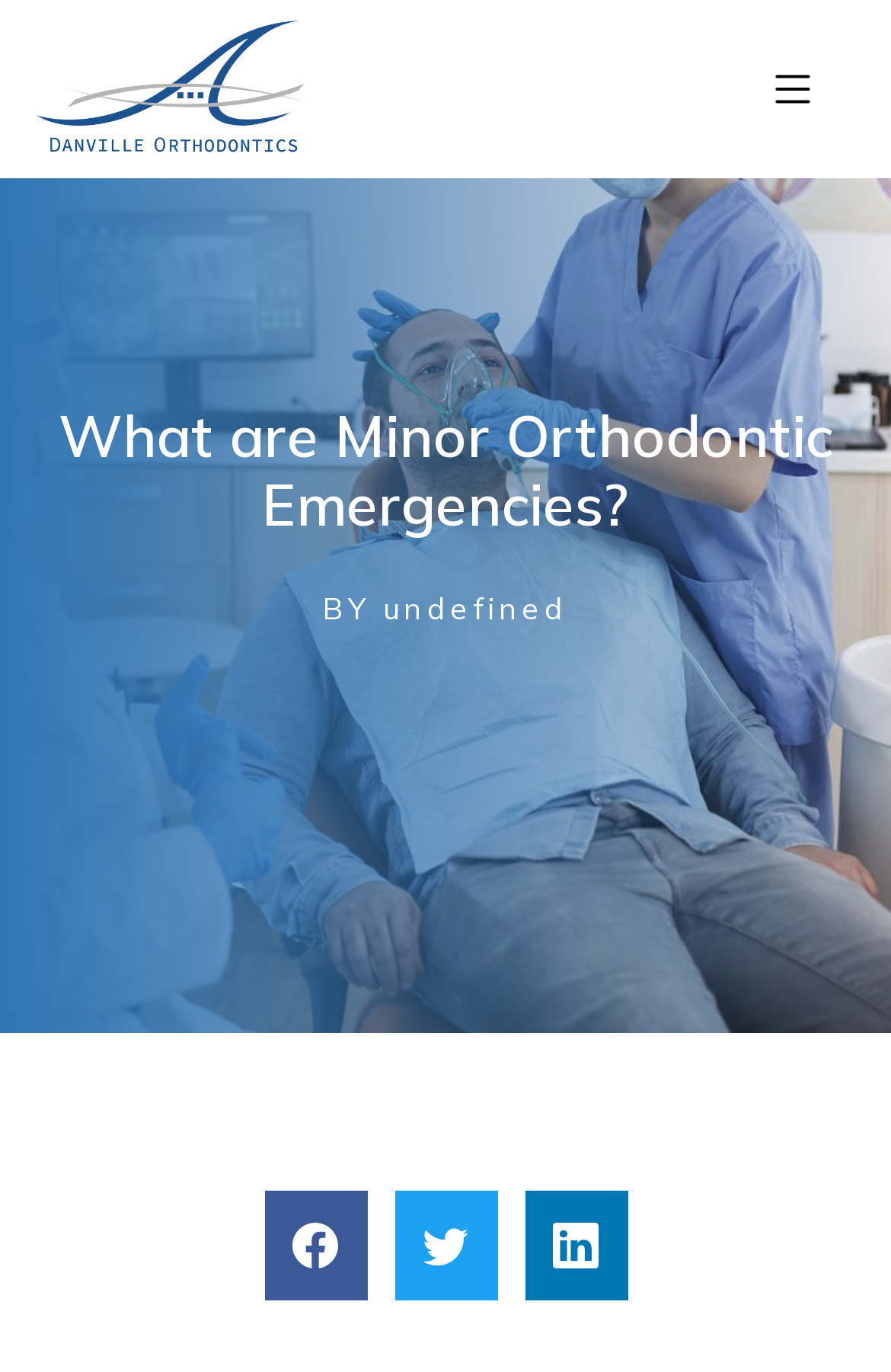Respond to the following question with a brief word or phrase:
What is the purpose of the button 'BY undefined'?

Unknown